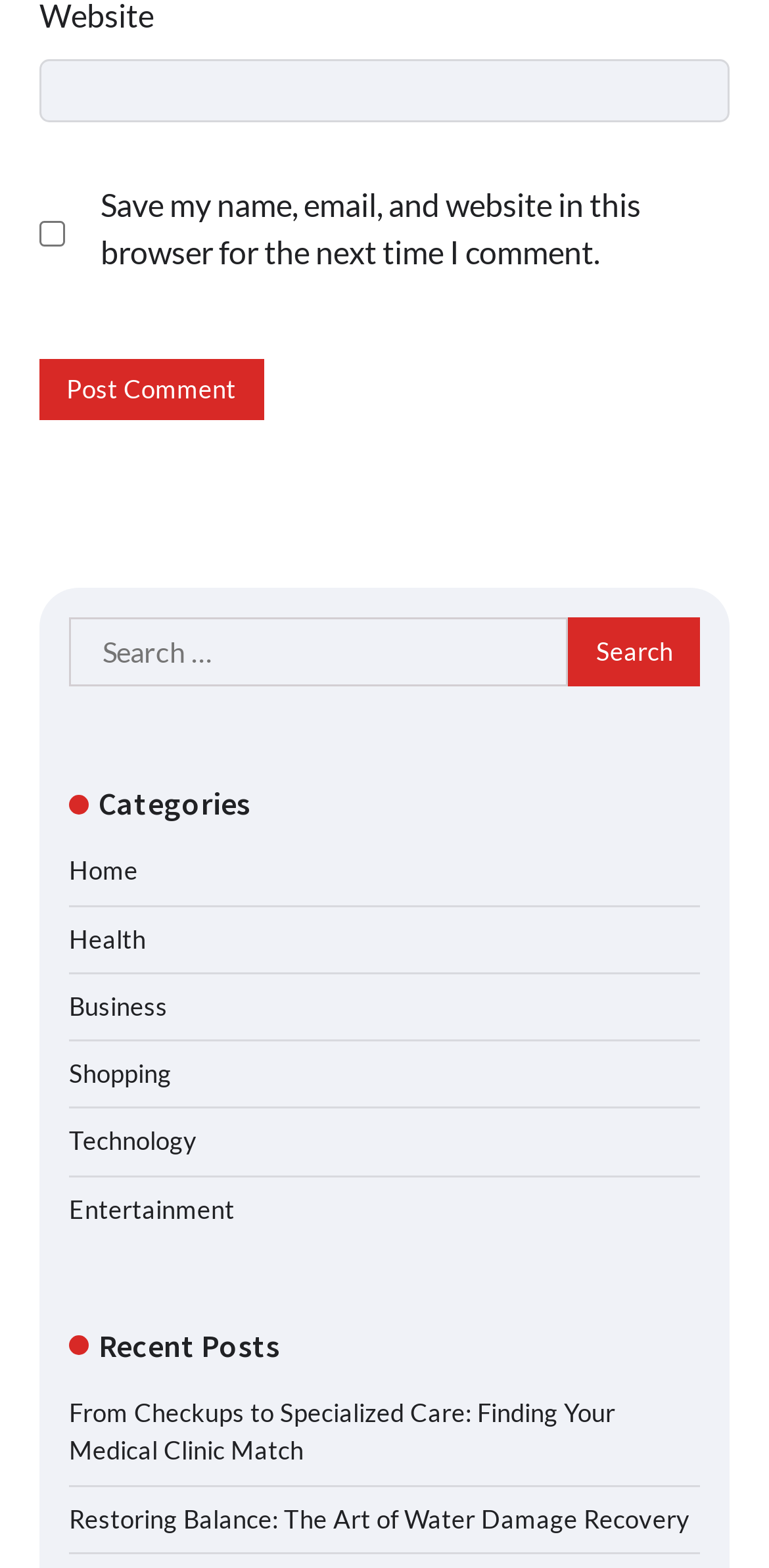Consider the image and give a detailed and elaborate answer to the question: 
Is the 'Save my name, email, and website in this browser for the next time I comment' checkbox checked?

I checked the checkbox element and saw that its 'checked' property is set to 'false', so the checkbox is not checked.